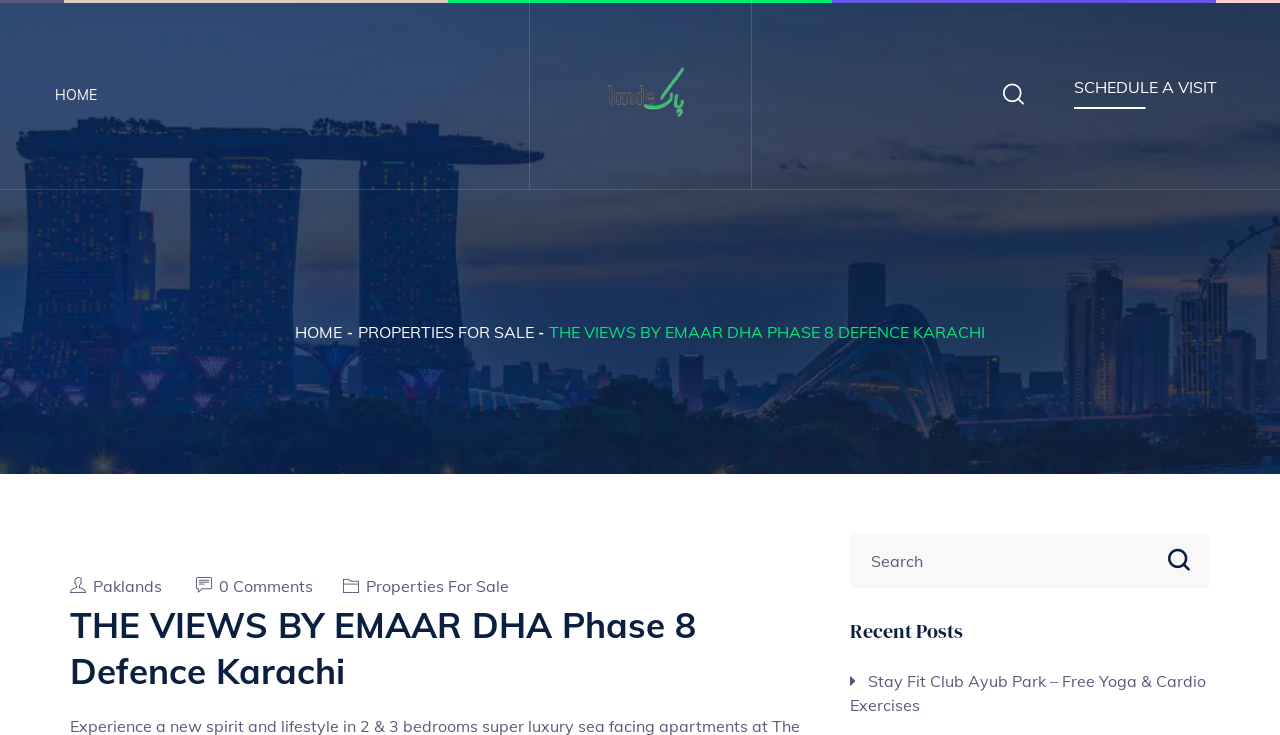Determine the bounding box coordinates of the region I should click to achieve the following instruction: "schedule a visit". Ensure the bounding box coordinates are four float numbers between 0 and 1, i.e., [left, top, right, bottom].

[0.839, 0.101, 0.951, 0.148]